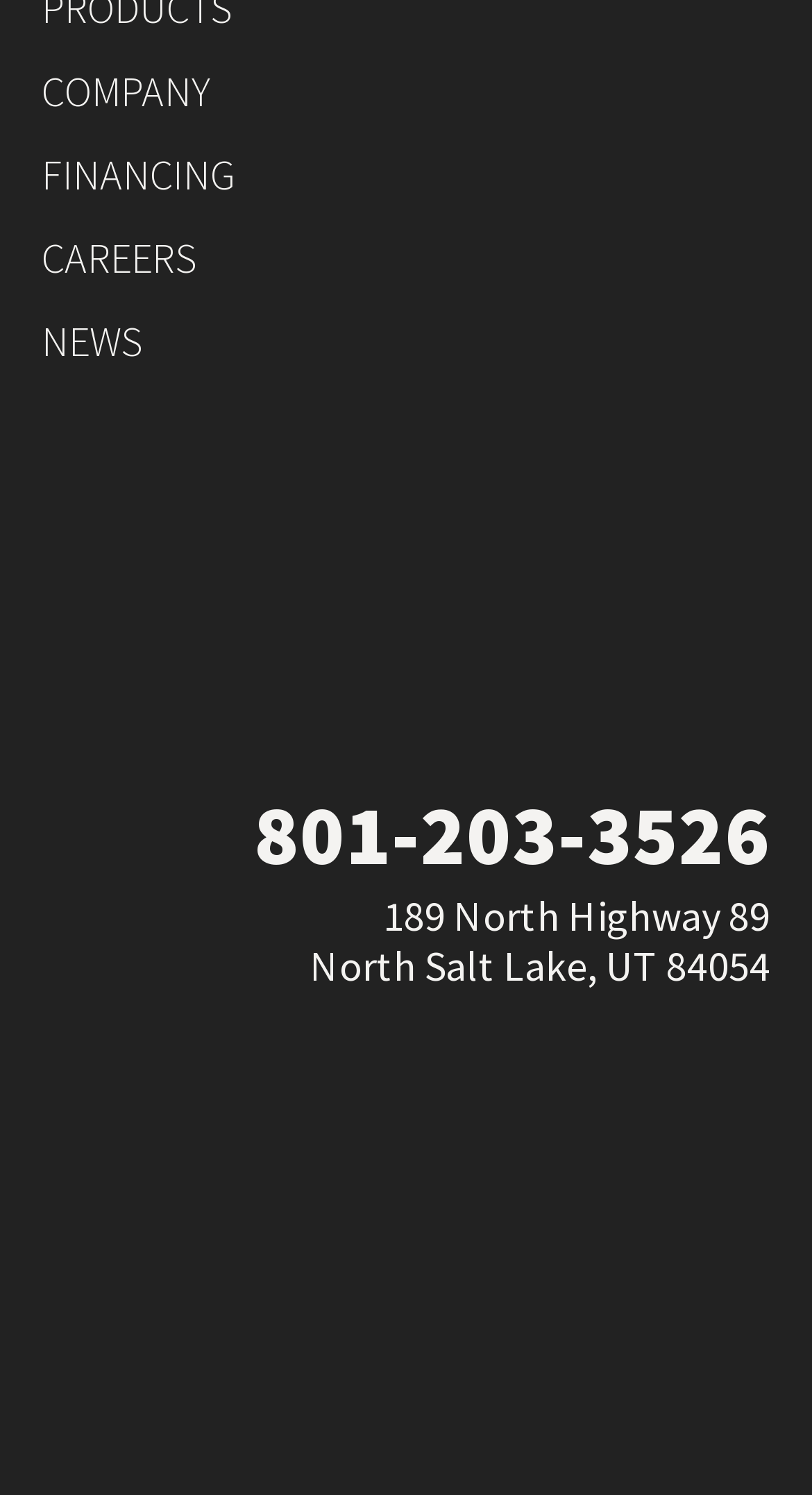How many social media links are present?
Using the image, respond with a single word or phrase.

5